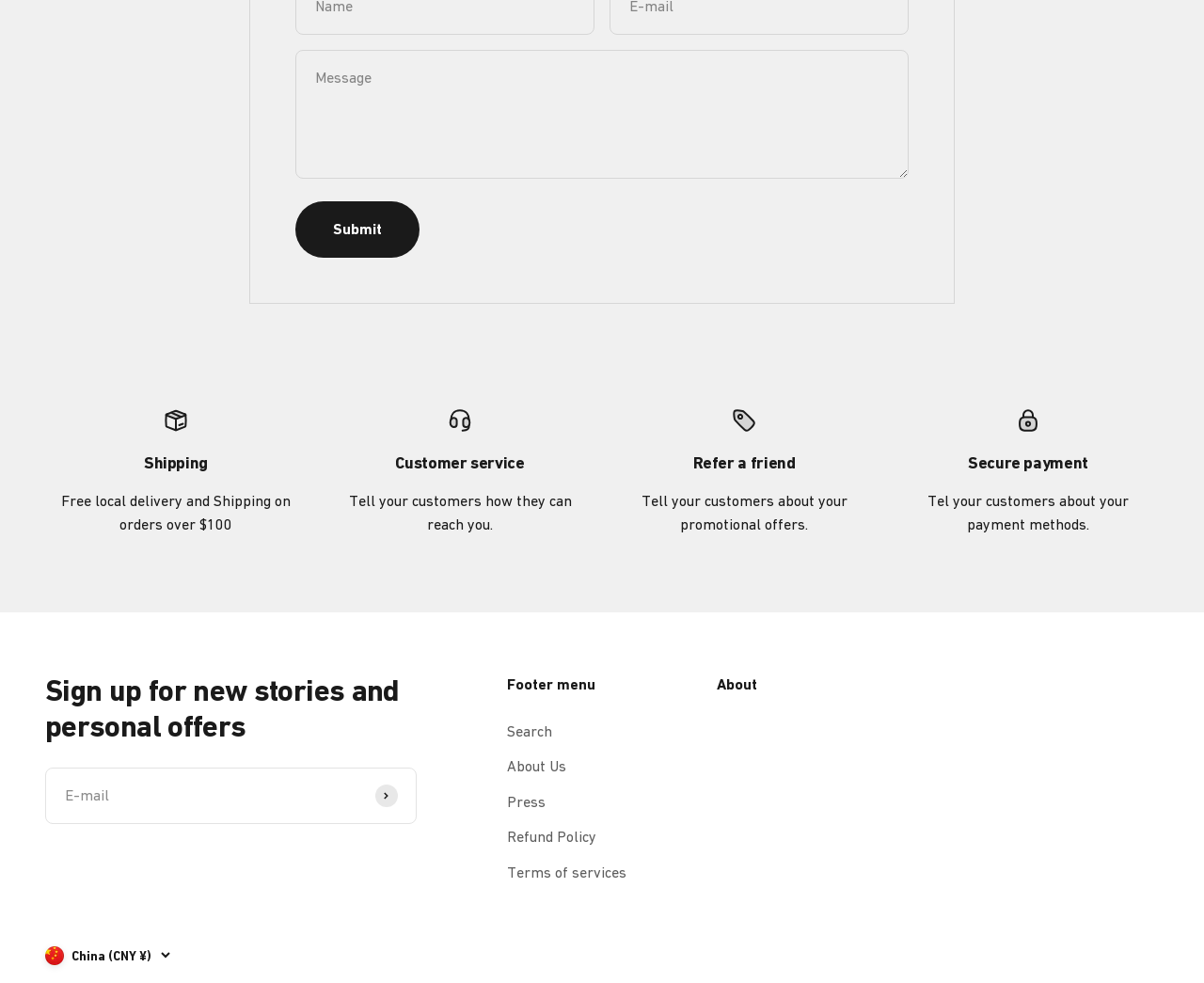Locate the bounding box coordinates of the clickable area to execute the instruction: "Subscribe with email". Provide the coordinates as four float numbers between 0 and 1, represented as [left, top, right, bottom].

[0.038, 0.781, 0.346, 0.838]